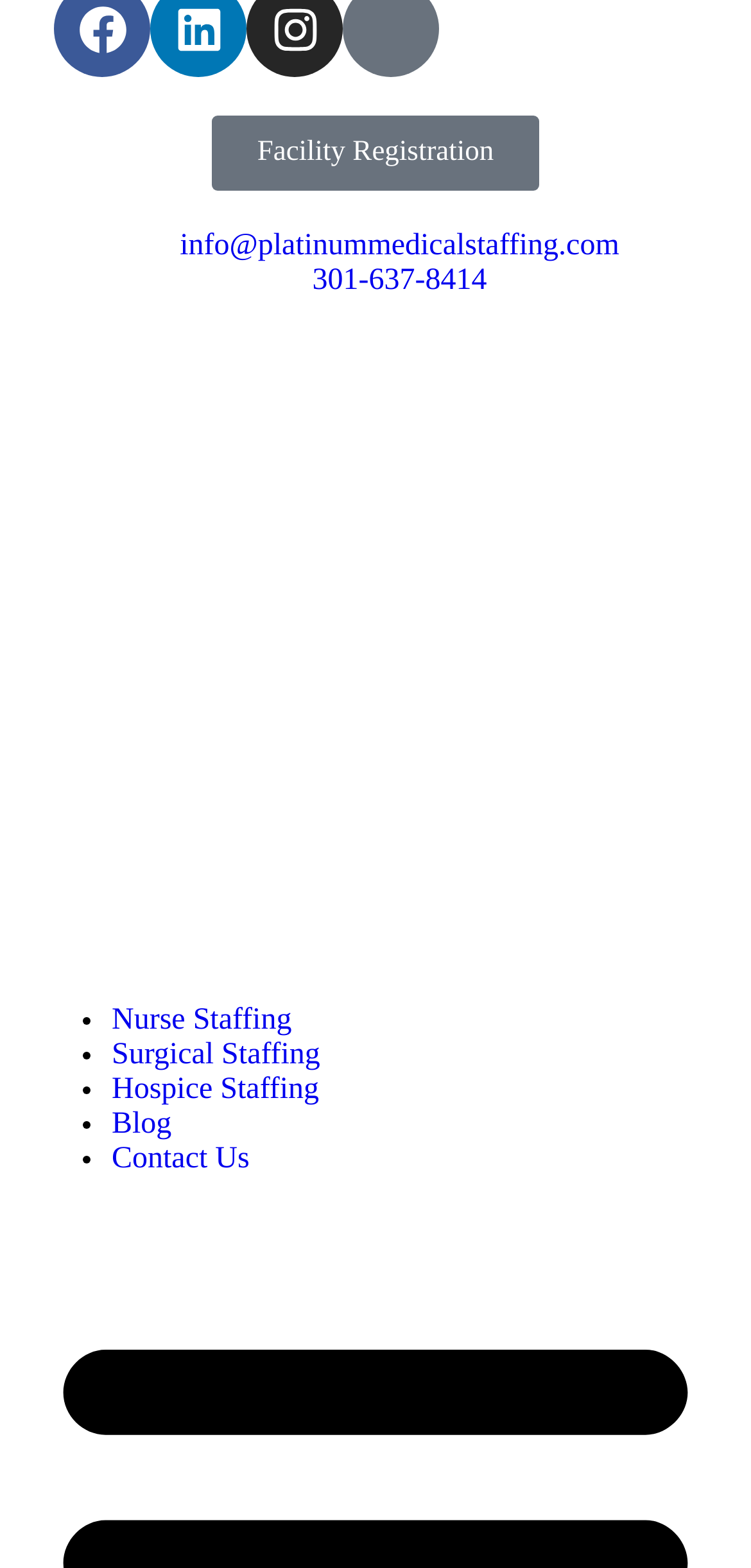Determine the bounding box coordinates for the HTML element described here: "301-637-8414".

[0.352, 0.168, 0.648, 0.19]